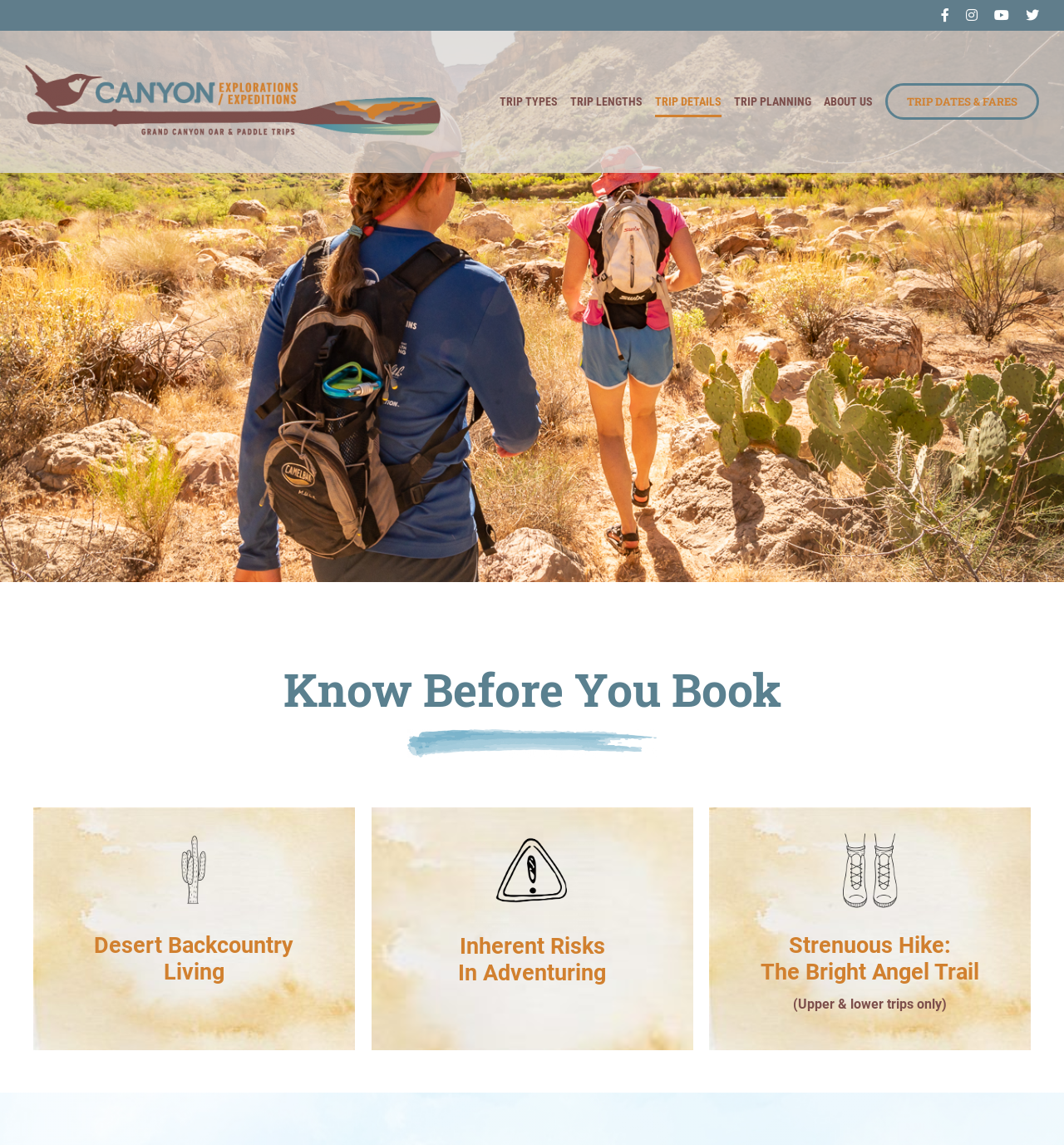Find the bounding box coordinates of the clickable element required to execute the following instruction: "Go to Top". Provide the coordinates as four float numbers between 0 and 1, i.e., [left, top, right, bottom].

[0.907, 0.876, 0.941, 0.908]